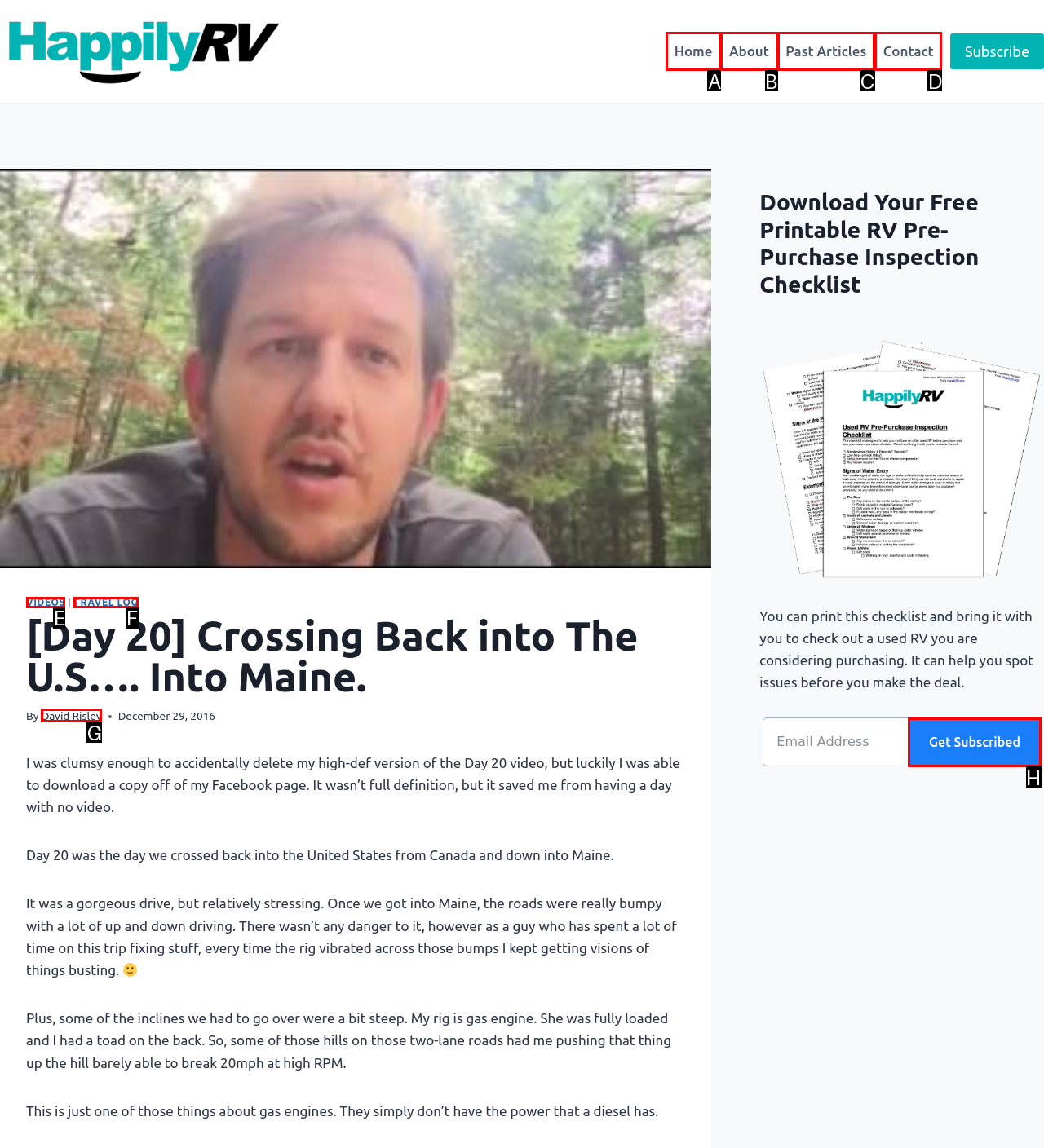What option should you select to complete this task: Get the free RV pre-purchase inspection checklist? Indicate your answer by providing the letter only.

H